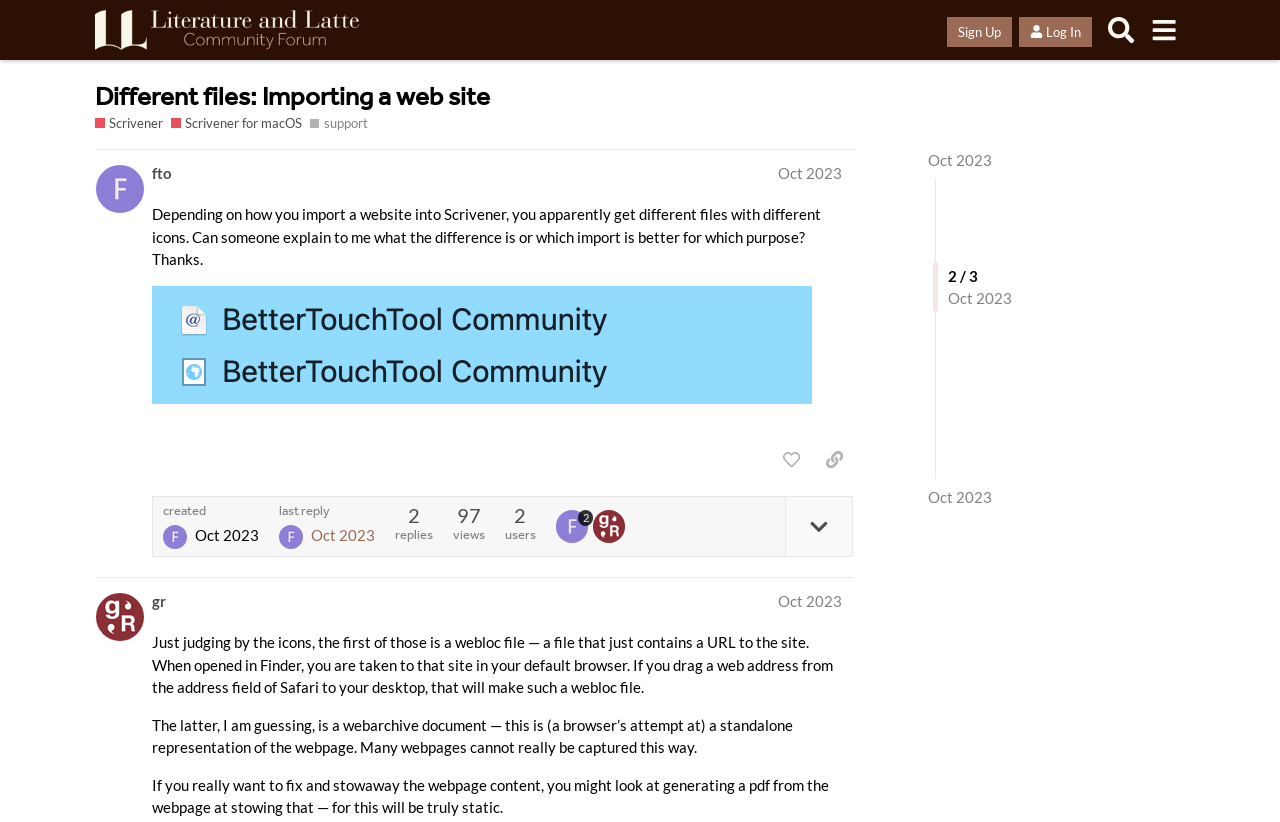Determine the bounding box coordinates for the element that should be clicked to follow this instruction: "Like the post". The coordinates should be given as four float numbers between 0 and 1, in the format [left, top, right, bottom].

[0.604, 0.538, 0.633, 0.579]